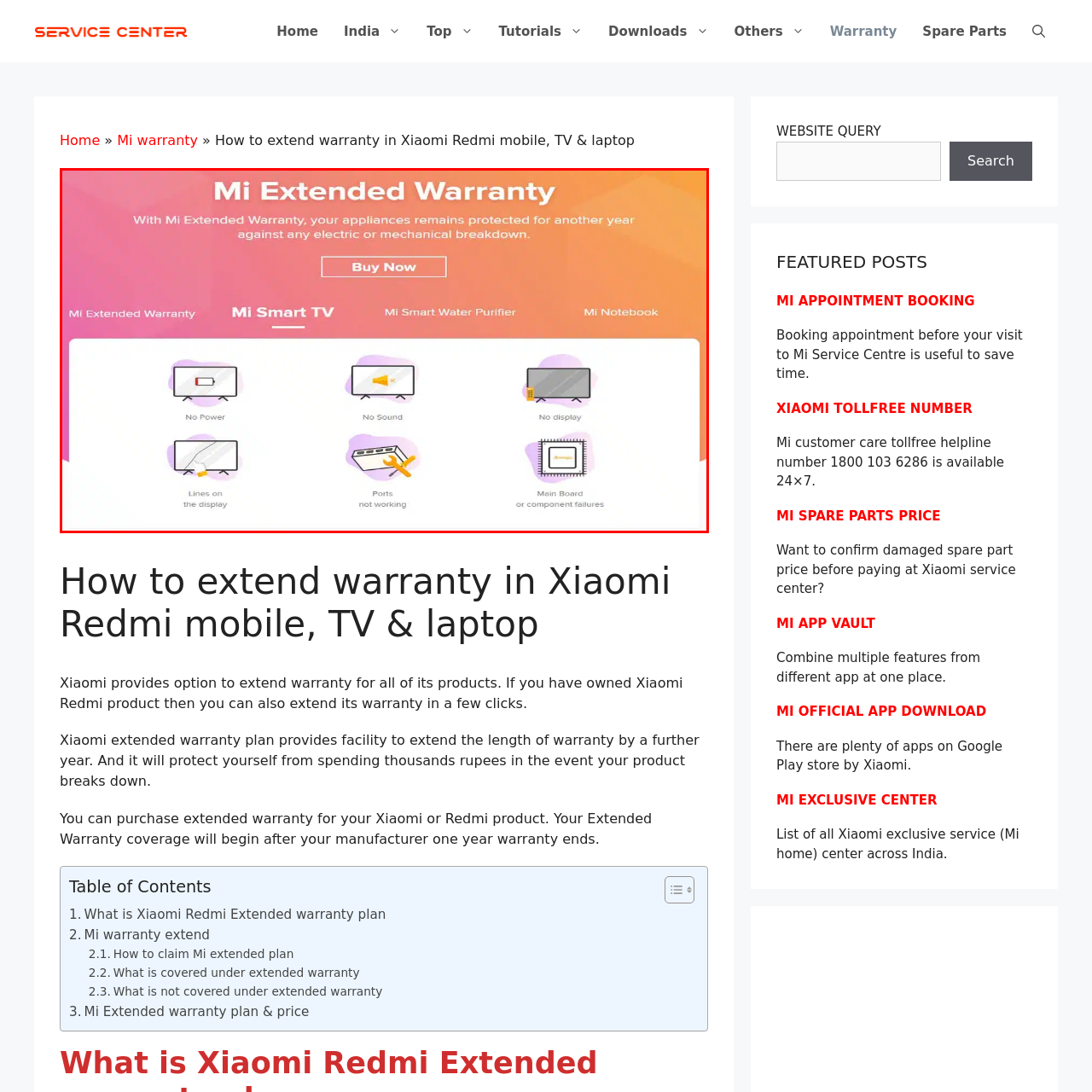Provide an in-depth caption for the image inside the red boundary.

The image showcases the promotional section for "Mi Extended Warranty," emphasizing the benefits of securing protection for Xiaomi appliances. The vibrant gradient background transitions from pink to orange, creating an inviting atmosphere. At the top, the title "Mi Extended Warranty" clearly states the offering, while a subtext elaborates that the warranty ensures protection against electric or mechanical breakdowns for an additional year.

Central to the image is a prominent call-to-action button labeled "Buy Now," encouraging immediate engagement. Below this, icons are arranged in a grid format under the headings for "Mi Smart TV," "Mi Smart Water Purifier," and "Mi Notebook." Each icon illustrates common issues that users may encounter, such as "No Power," "No Sound," "No Display," "Lines on the display," and "Main Board or component failures." This layout effectively communicates the types of problems covered by the warranty, making it clear to consumers the value of purchasing the extended coverage.